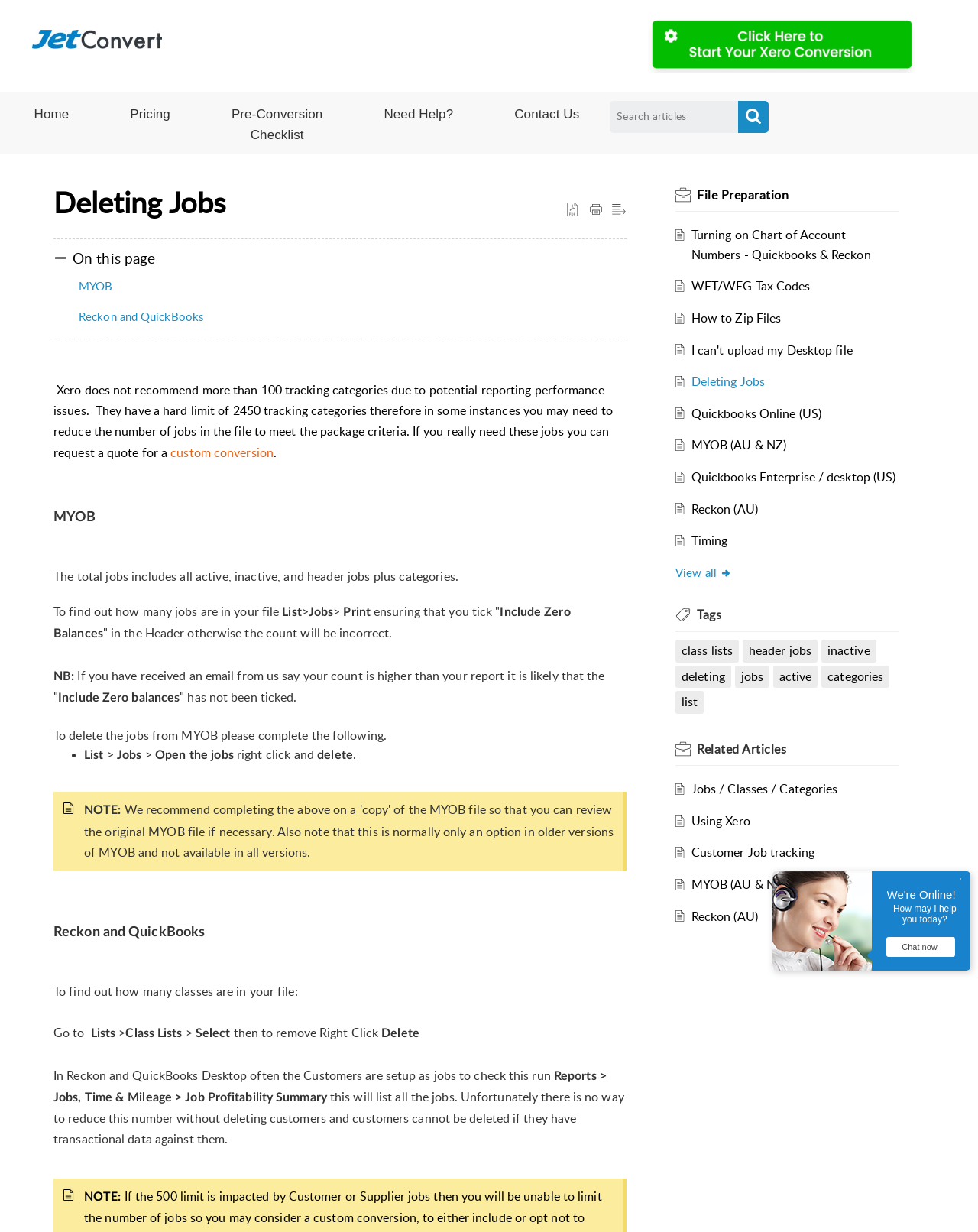What is the recommended maximum number of tracking categories?
Refer to the image and provide a one-word or short phrase answer.

100